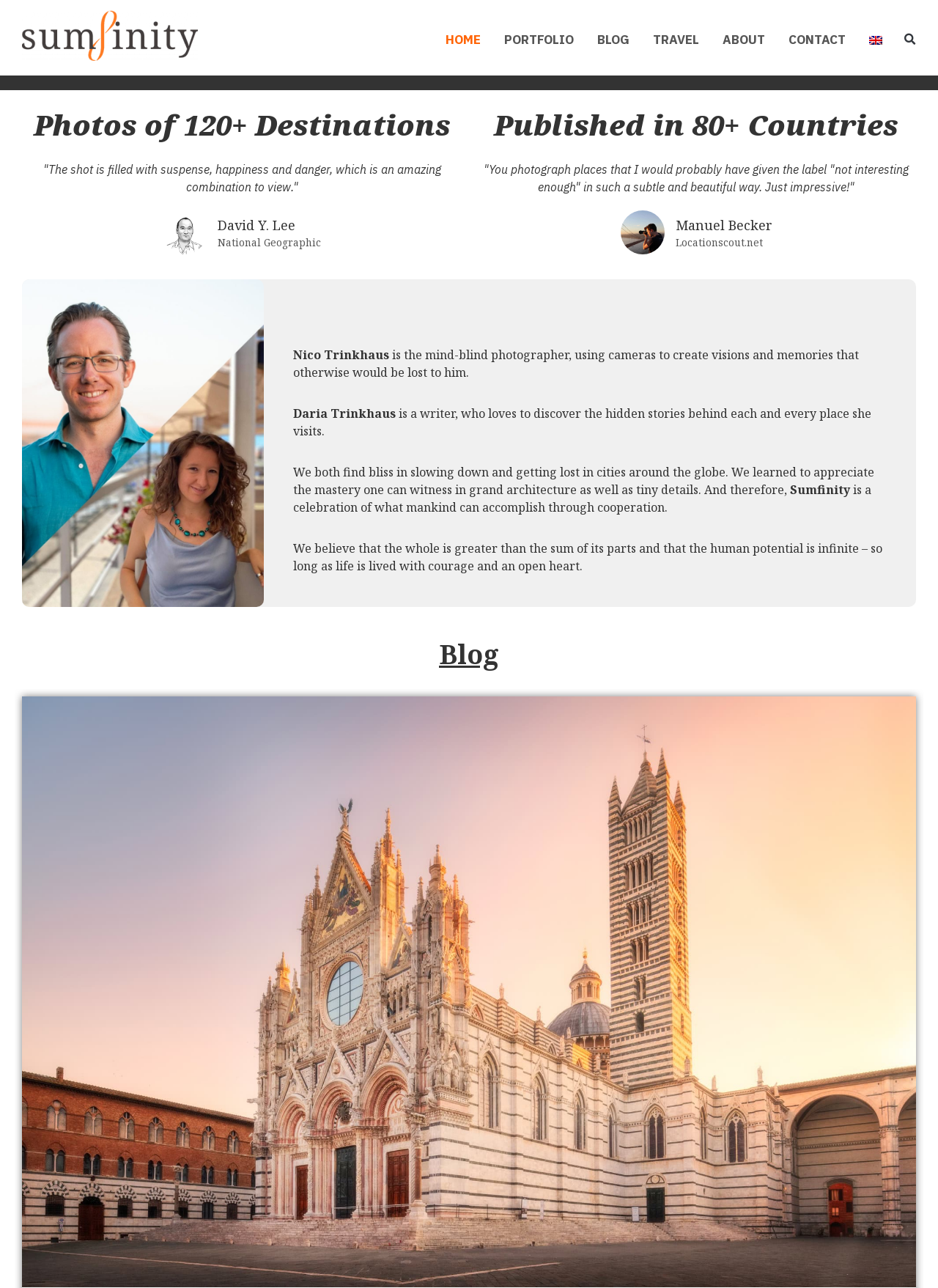Specify the bounding box coordinates of the element's region that should be clicked to achieve the following instruction: "Read the BLOG". The bounding box coordinates consist of four float numbers between 0 and 1, in the format [left, top, right, bottom].

[0.016, 0.493, 0.984, 0.524]